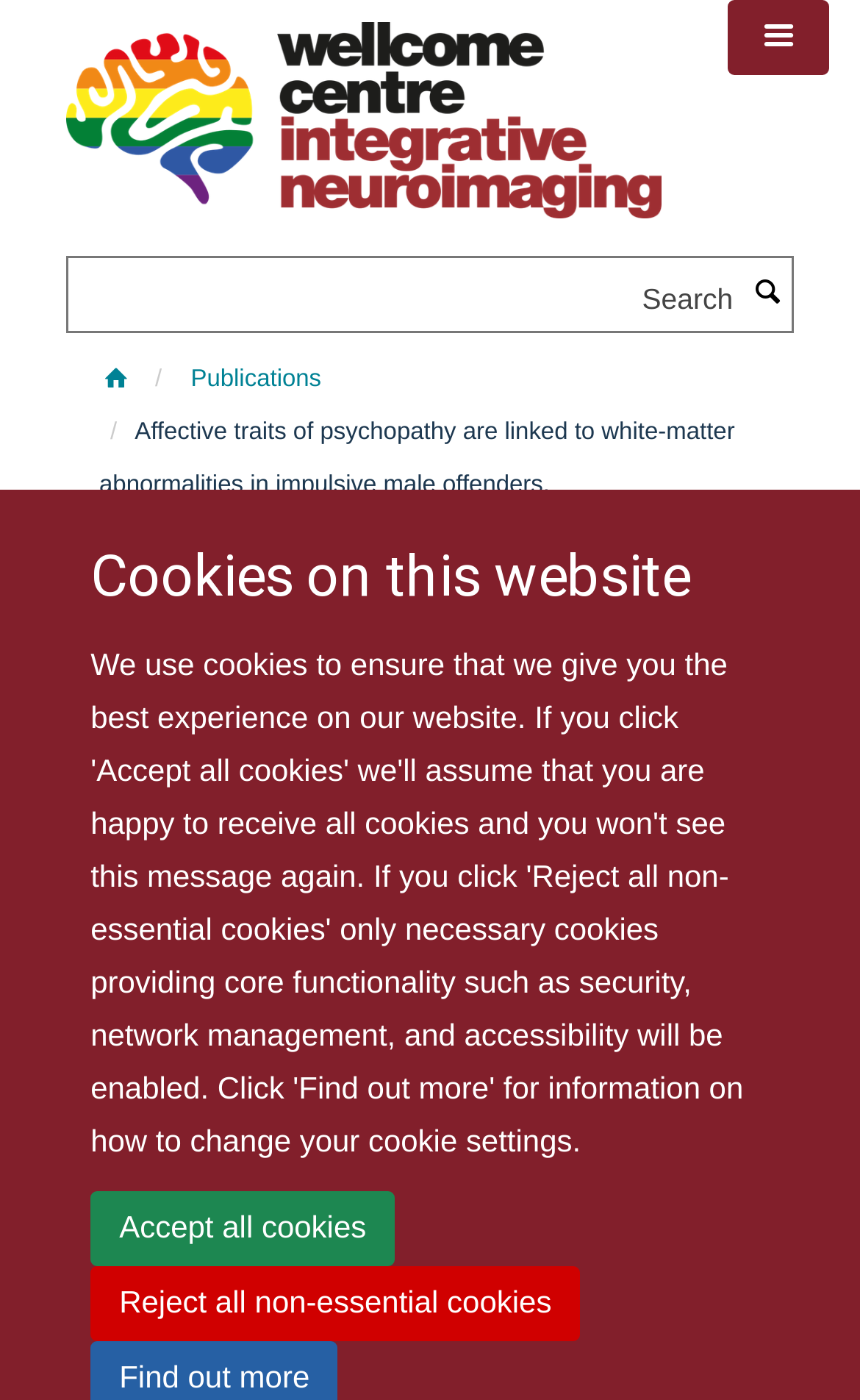Extract the primary headline from the webpage and present its text.

Affective traits of psychopathy are linked to white-matter abnormalities in impulsive male offenders.